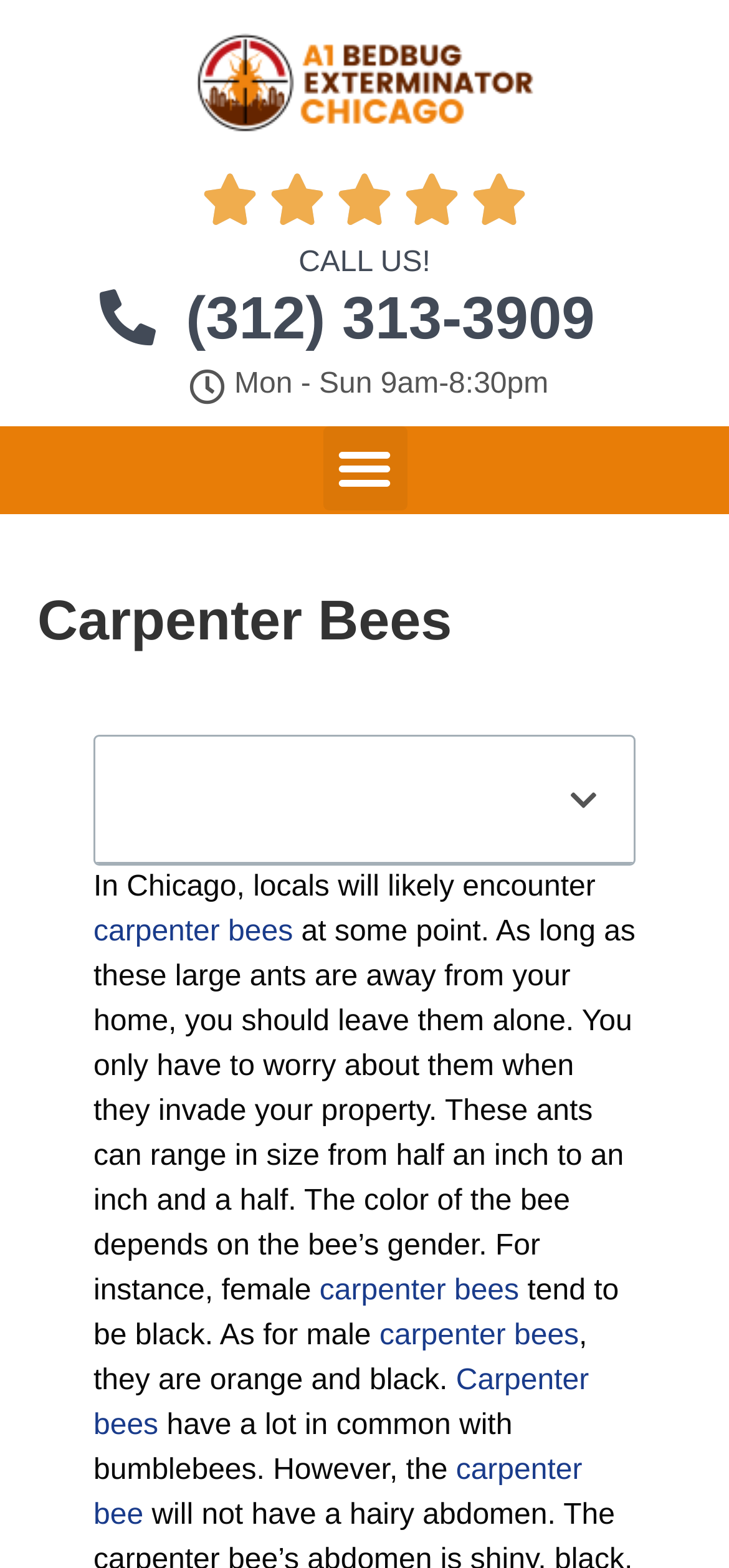What is the rating of the business?
Look at the image and respond with a single word or a short phrase.

5/5